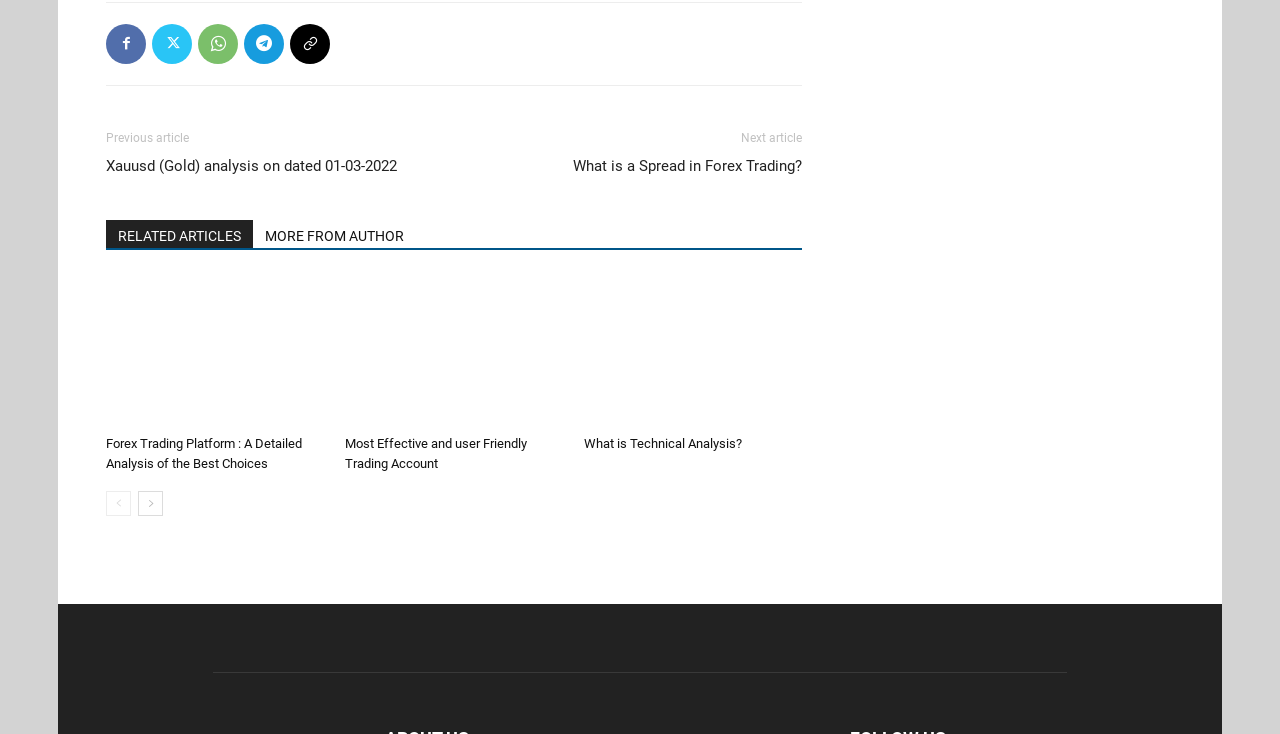Find the bounding box coordinates for the HTML element described as: "Copy URL". The coordinates should consist of four float values between 0 and 1, i.e., [left, top, right, bottom].

[0.227, 0.032, 0.258, 0.087]